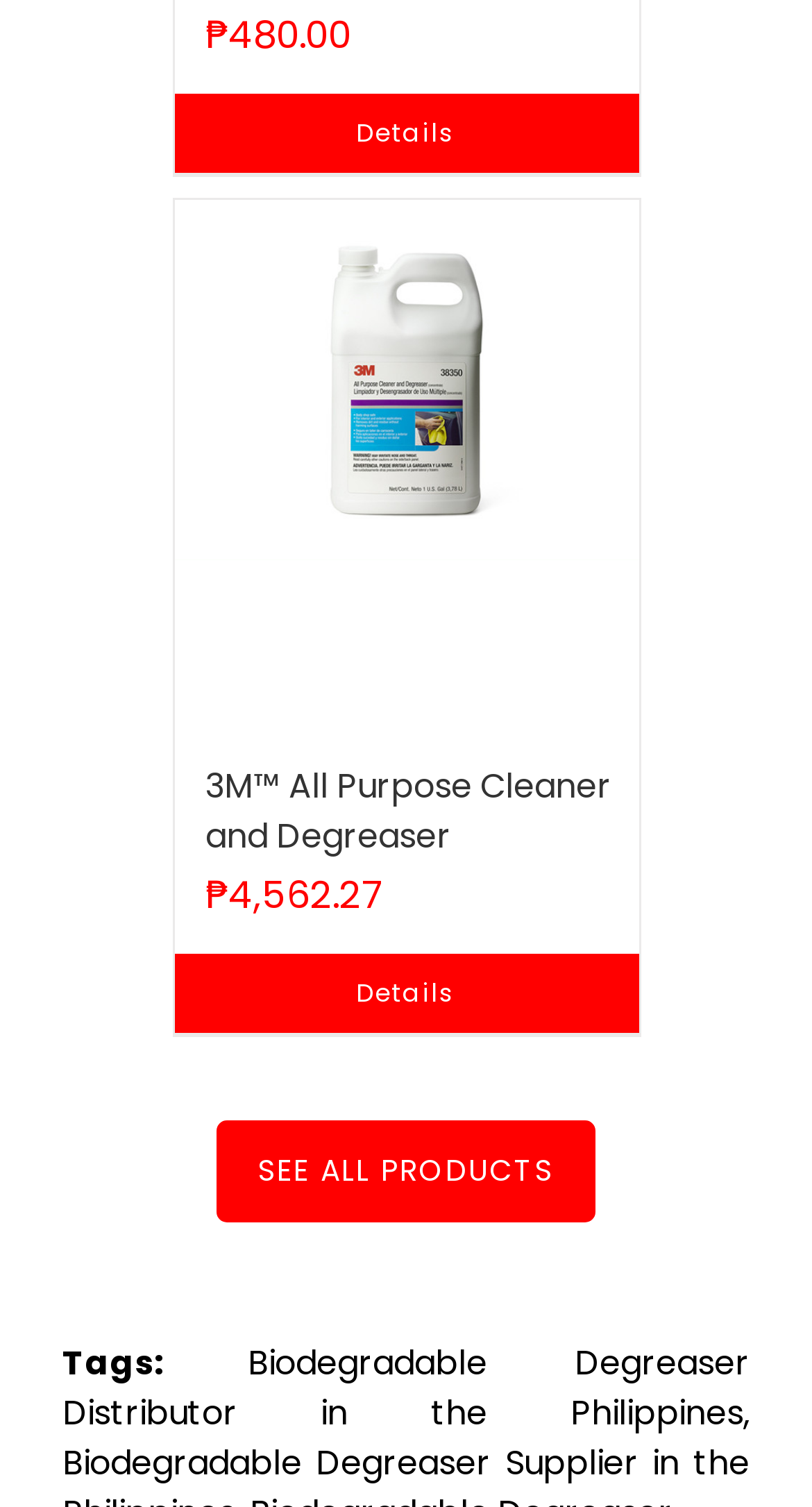Use a single word or phrase to answer the question: What is the last piece of text on this webpage?

Tags: